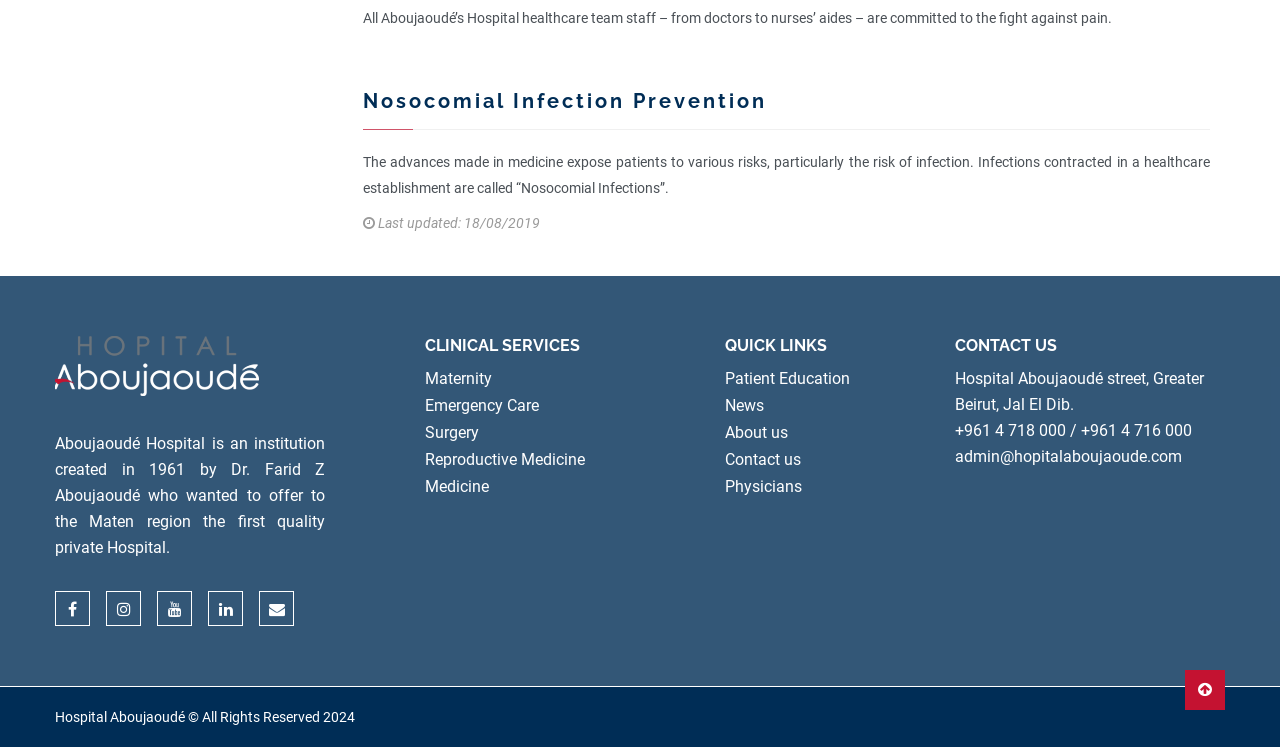Answer the following inquiry with a single word or phrase:
What is the name of the hospital?

Aboujaoudé Hospital